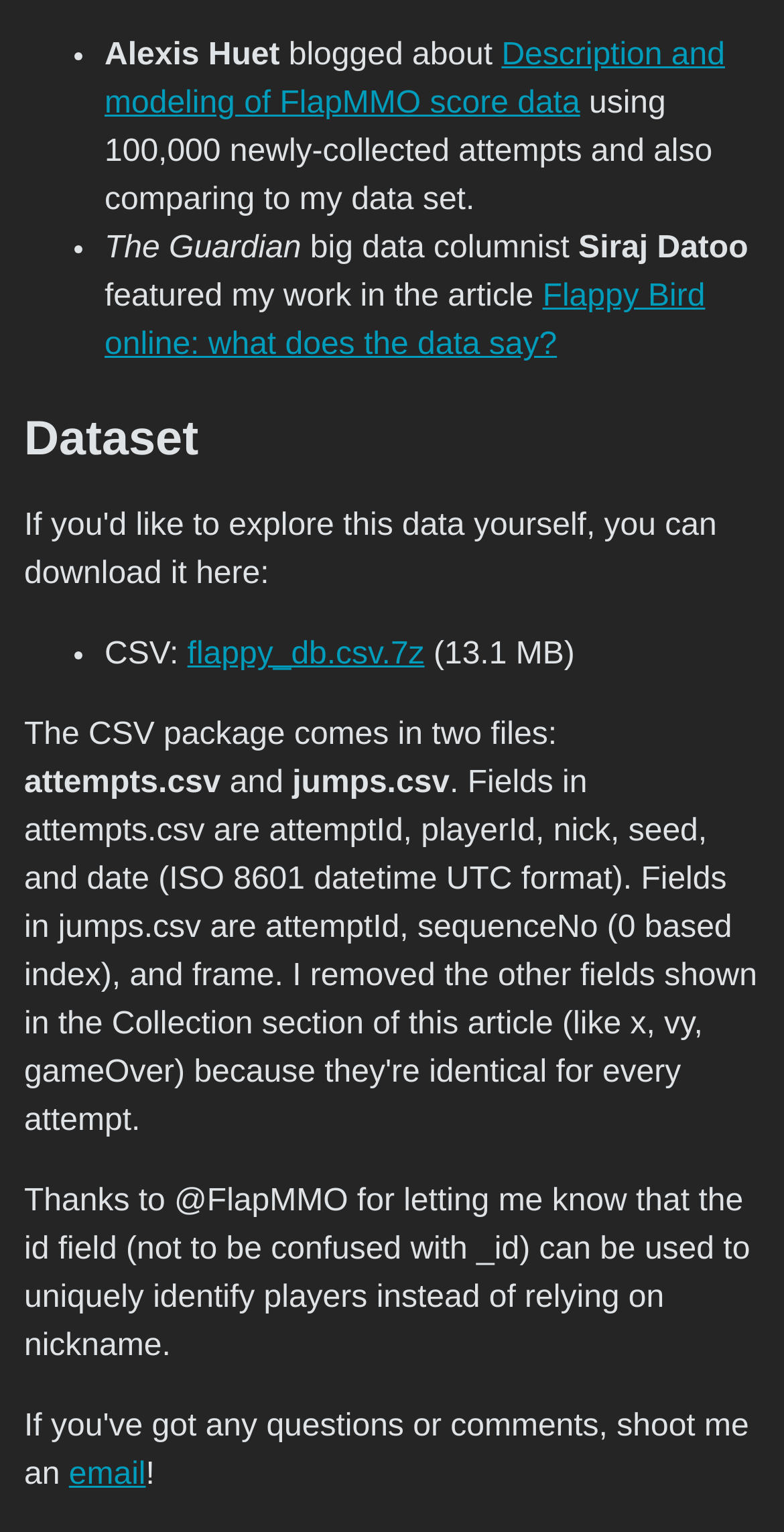What is the size of the CSV package?
Refer to the screenshot and respond with a concise word or phrase.

13.1 MB